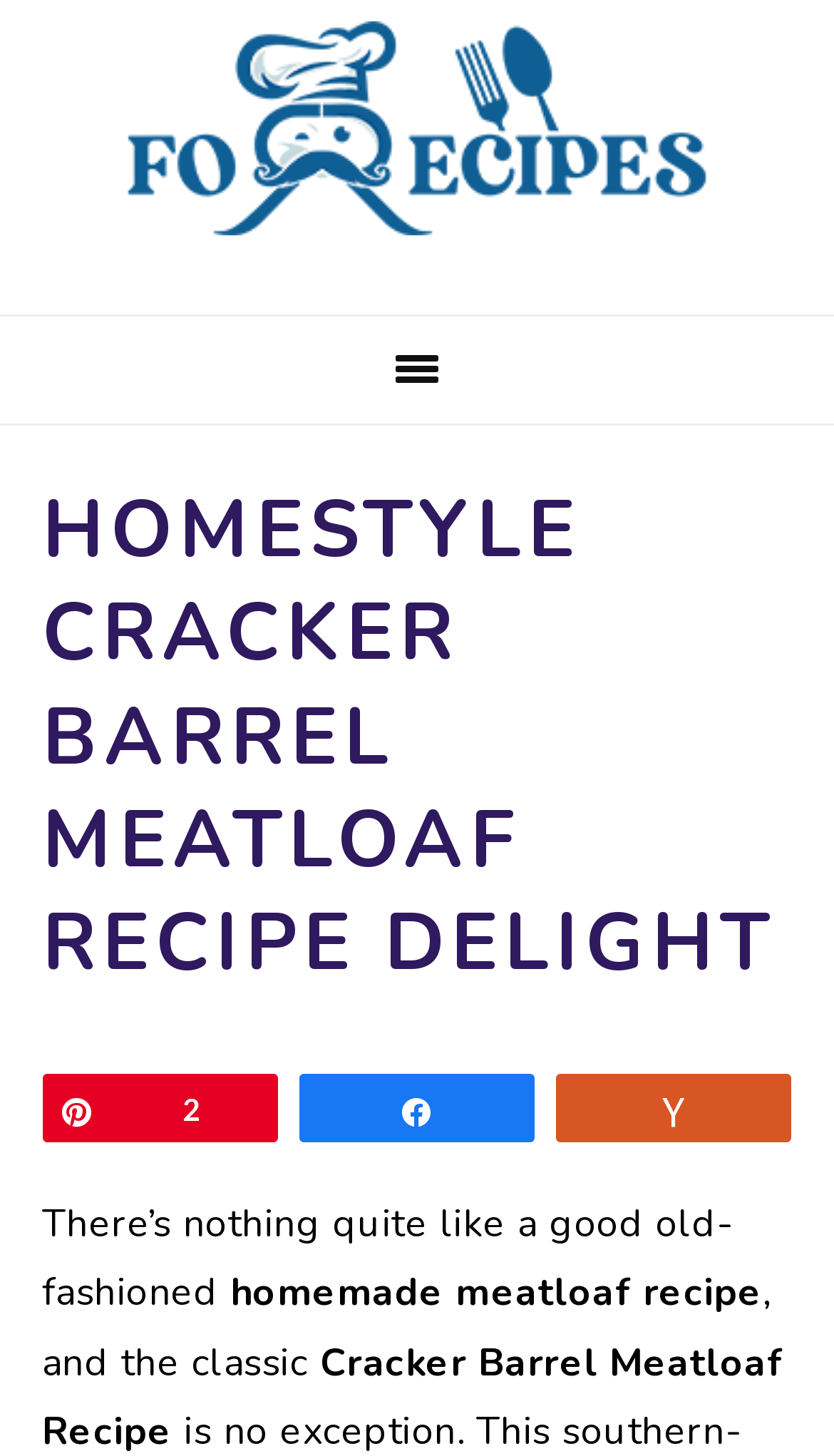Offer a meticulous description of the webpage's structure and content.

This webpage is about a classic Southern-inspired meatloaf recipe, specifically a Cracker Barrel Meatloaf Recipe. At the top left corner, there are three links to skip to primary navigation, main content, and primary sidebar, respectively. 

Below these links, there is a prominent link to "Forecipes" with an accompanying image, taking up most of the width of the page. Above this link, there is a header section with a large heading that reads "HOMESTYLE CRACKER BARREL MEATLOAF RECIPE DELIGHT". 

To the right of the header, there are three social media links: "A Pin 2", "k Share", and "o Vote", aligned horizontally. 

Below the header, there is a paragraph of text that starts with "There’s nothing quite like a good old-fashioned" and continues with "homemade meatloaf recipe" and "the classic", describing the comfort of a homemade meatloaf recipe.